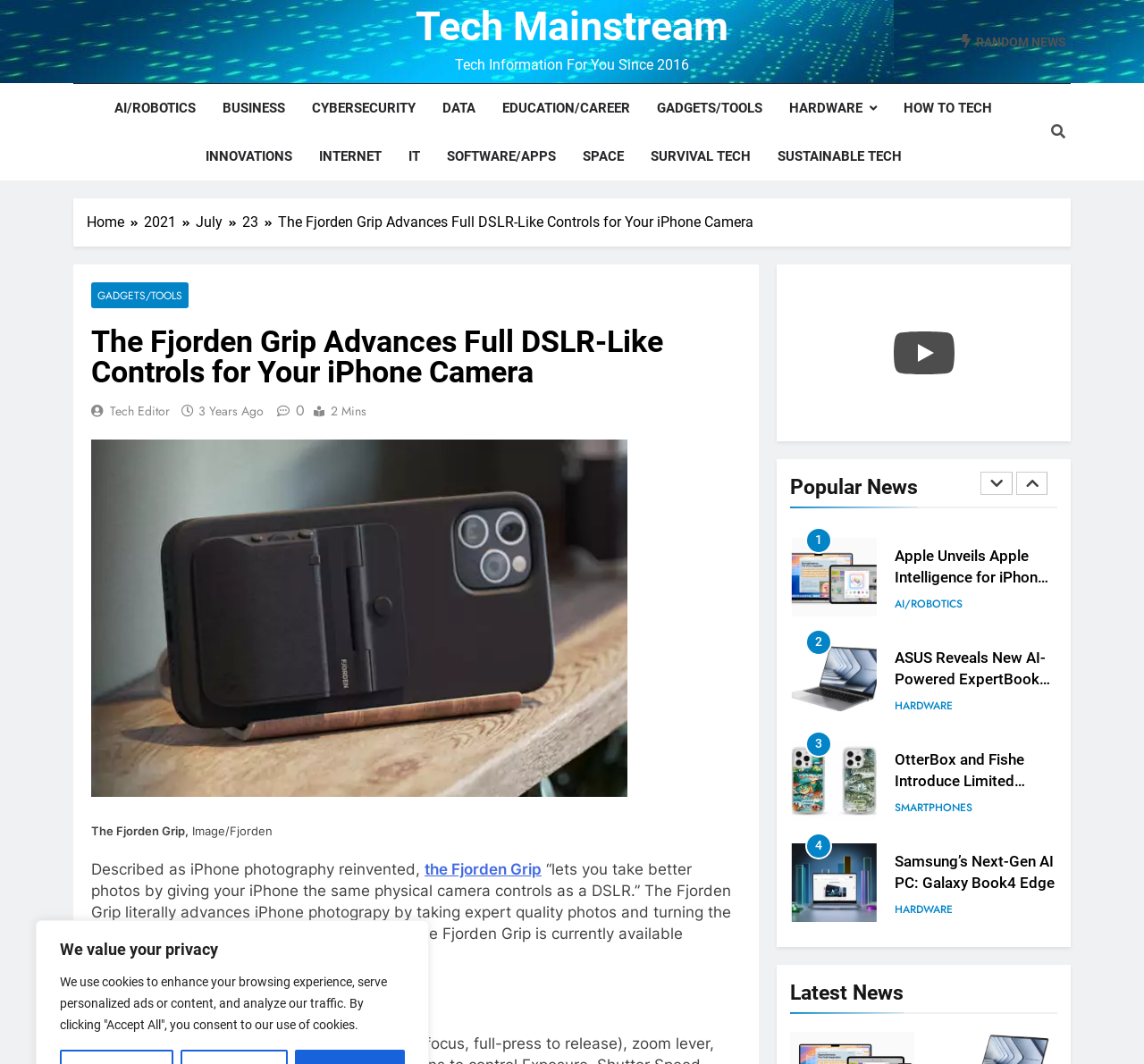Can you provide the bounding box coordinates for the element that should be clicked to implement the instruction: "Read the article about The Fjorden Grip"?

[0.243, 0.201, 0.659, 0.217]